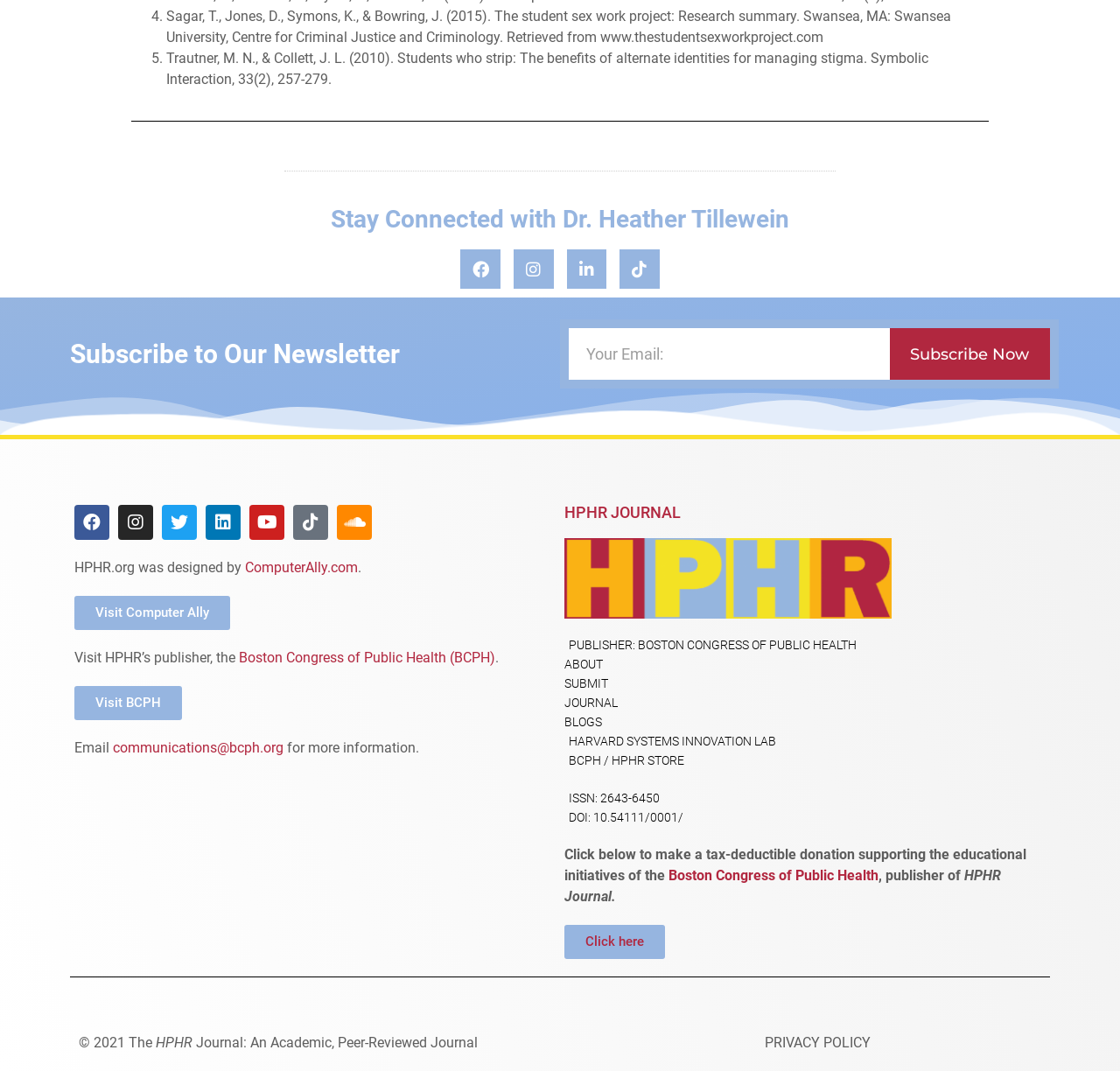What is the ISSN number of the journal?
Please ensure your answer is as detailed and informative as possible.

I found the ISSN number by looking at the static text element with the text 'ISSN: 2643-6450' at coordinates [0.508, 0.739, 0.589, 0.752].